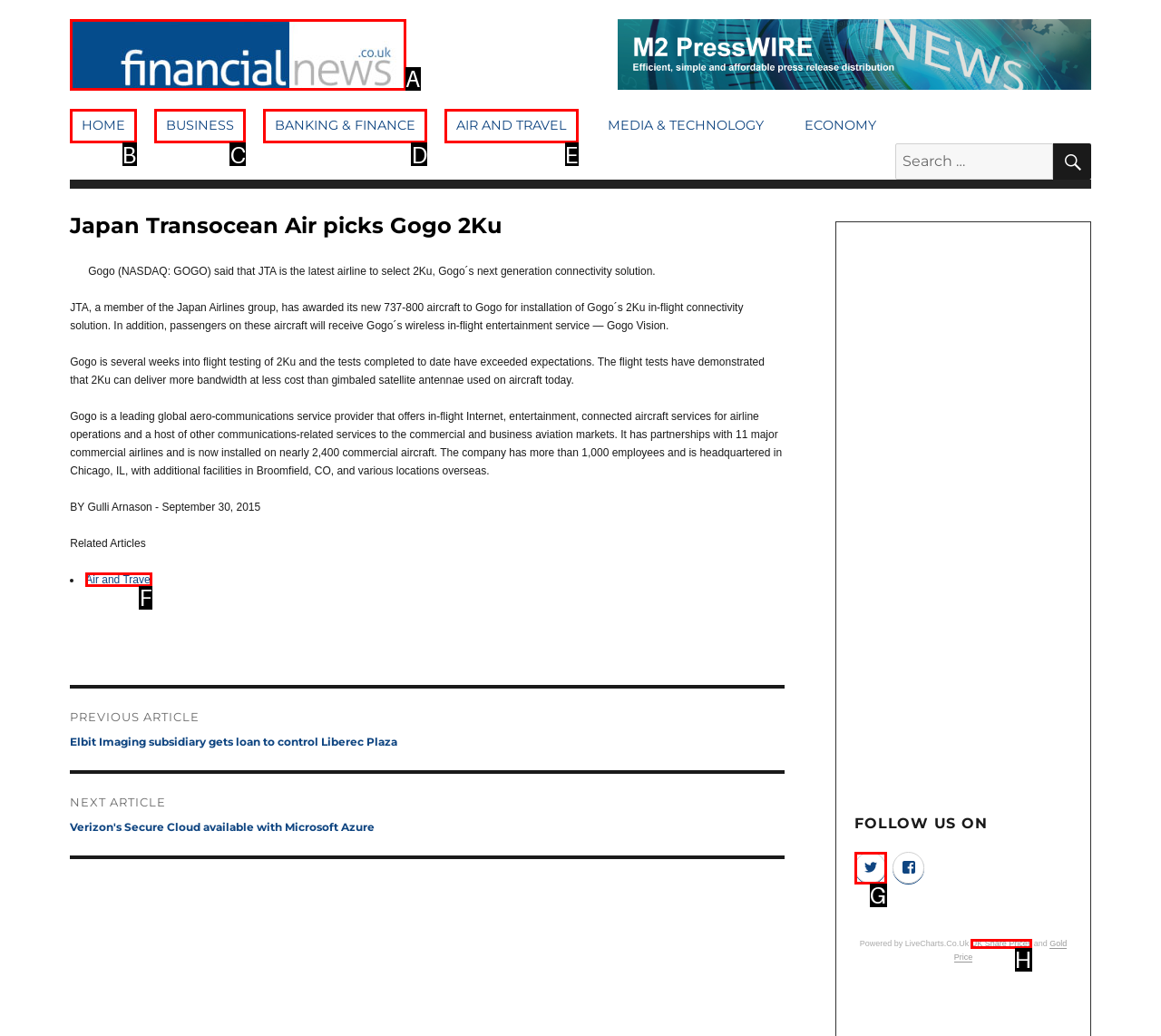Determine the letter of the element I should select to fulfill the following instruction: Read related Air and Travel articles. Just provide the letter.

F